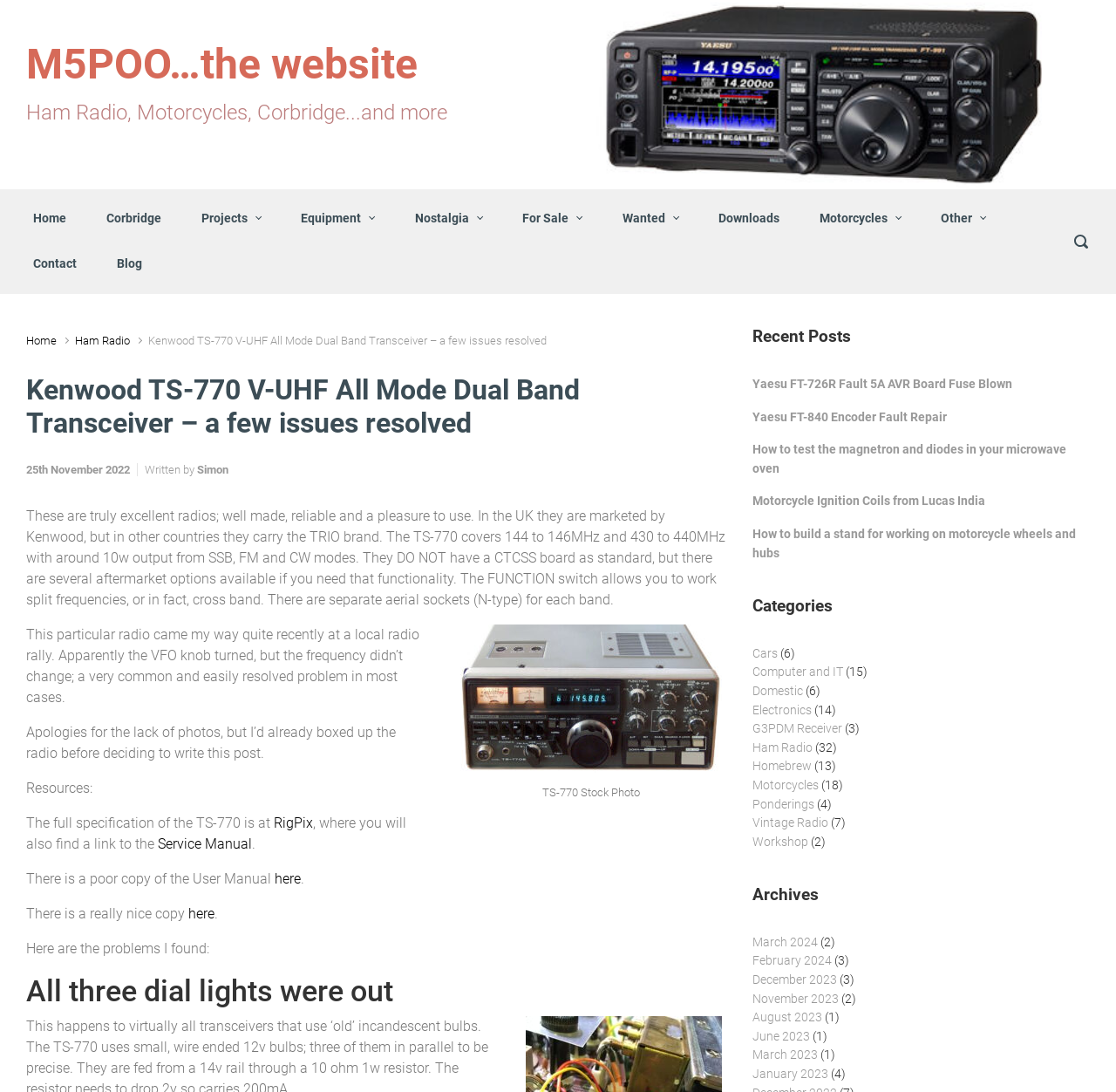Generate a thorough caption that explains the contents of the webpage.

This webpage is about a Kenwood TS-770 V-UHF All Mode Dual Band Transceiver, with a focus on resolving some issues with the device. At the top of the page, there is a heading with the title of the webpage, followed by a link to the website. Below this, there is a navigation menu with links to various sections of the website, including Home, Corbridge, Projects, and more.

The main content of the page is divided into several sections. The first section describes the Kenwood TS-770 transceiver, including its features and specifications. There is also a stock photo of the device. The next section discusses a problem with the VFO knob and how it was resolved.

Following this, there are several links to resources related to the transceiver, including the full specification, service manual, and user manual. There is also a section discussing the problems found with the device, including issues with the dial lights.

On the right side of the page, there are several sections, including Recent Posts, Categories, and Archives. The Recent Posts section lists several links to other articles on the website, including topics related to ham radio, electronics, and motorcycles. The Categories section lists various categories, such as Cars, Computer and IT, and Ham Radio, with the number of posts in each category. The Archives section lists links to posts from different months, including March 2024, February 2024, and November 2023.

Overall, the webpage is focused on providing information and resources related to the Kenwood TS-770 transceiver, as well as other topics related to ham radio and electronics.